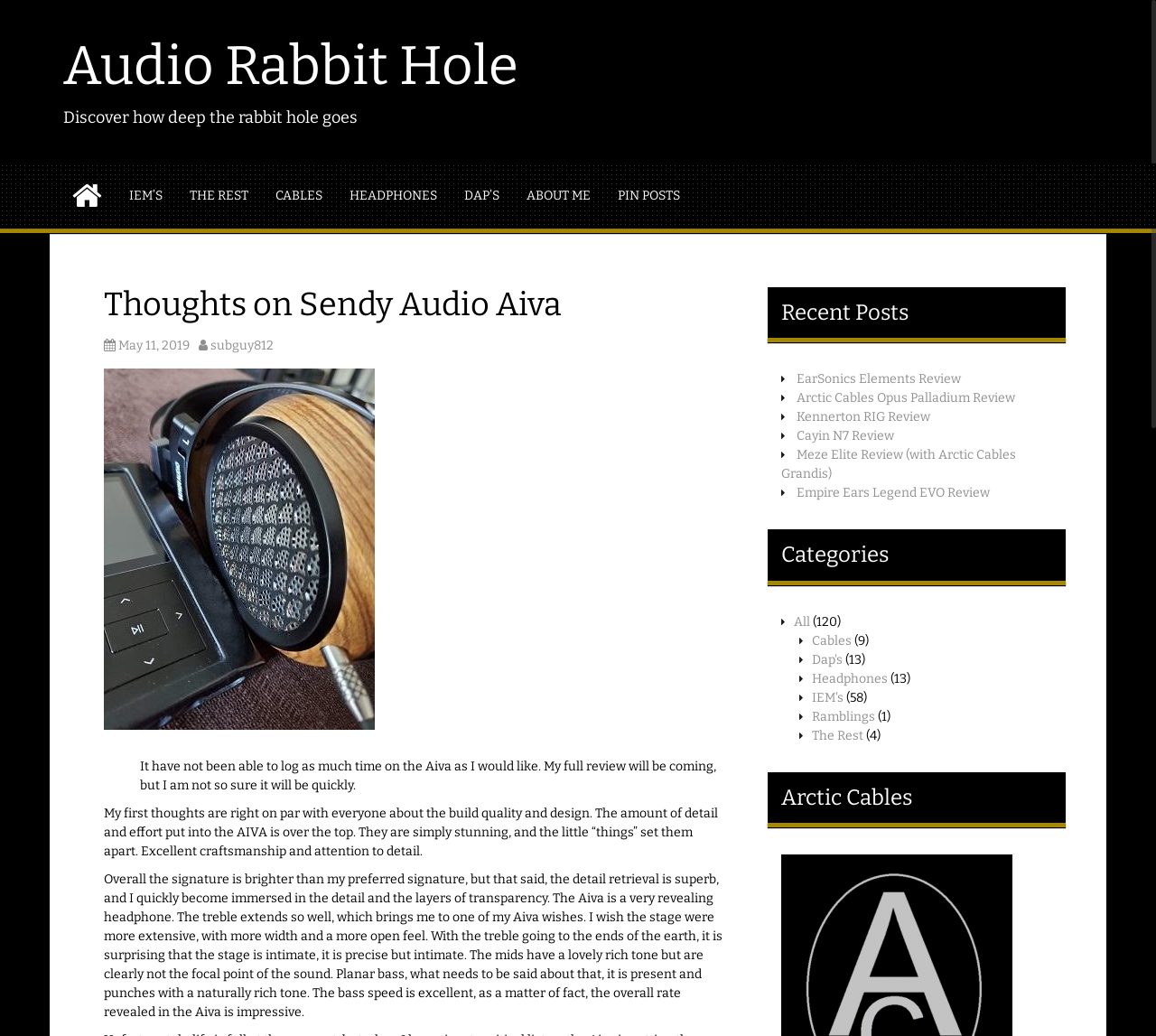Identify the title of the webpage and provide its text content.

Audio Rabbit Hole